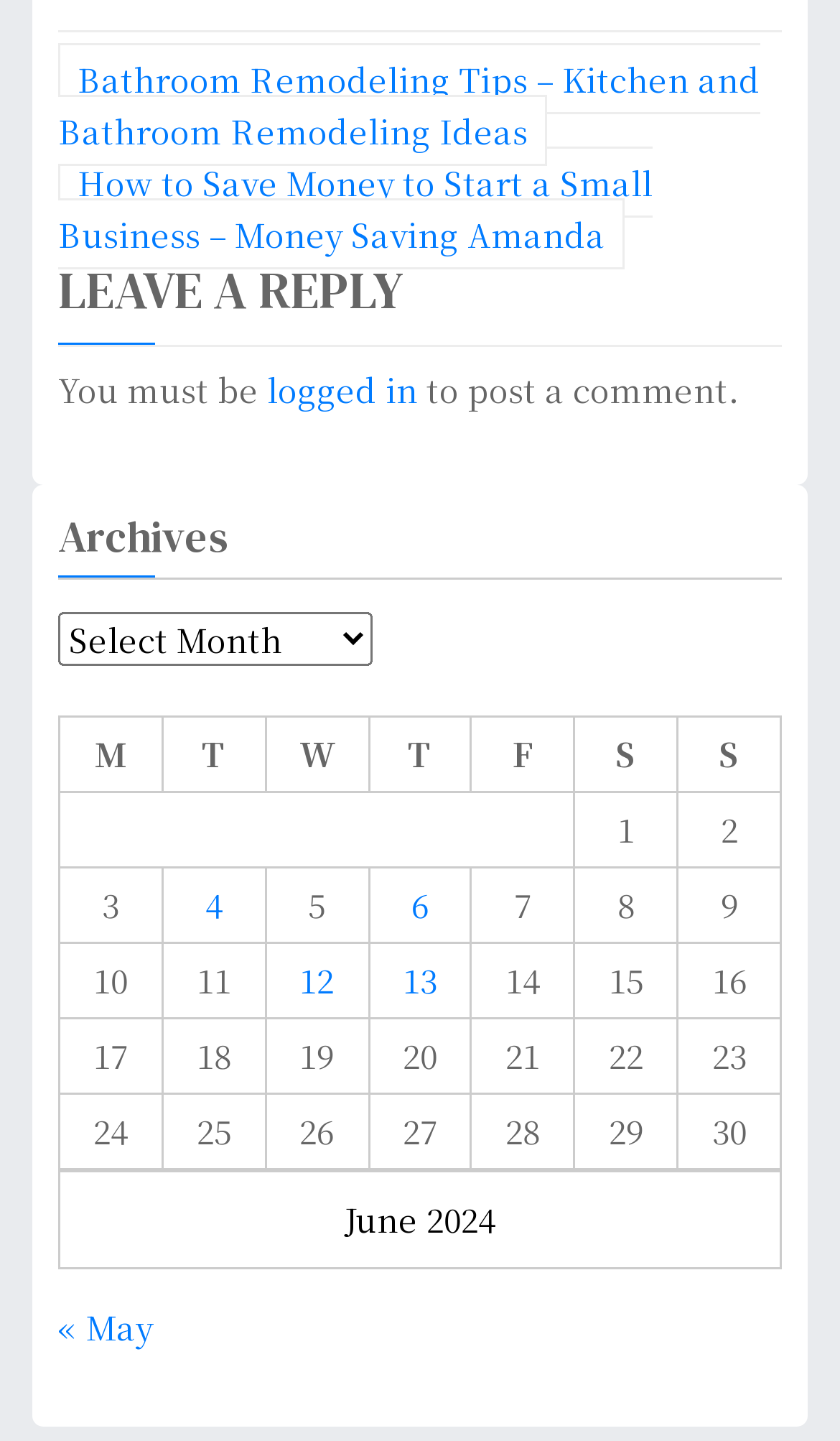Could you provide the bounding box coordinates for the portion of the screen to click to complete this instruction: "Click on 'logged in'"?

[0.318, 0.255, 0.497, 0.286]